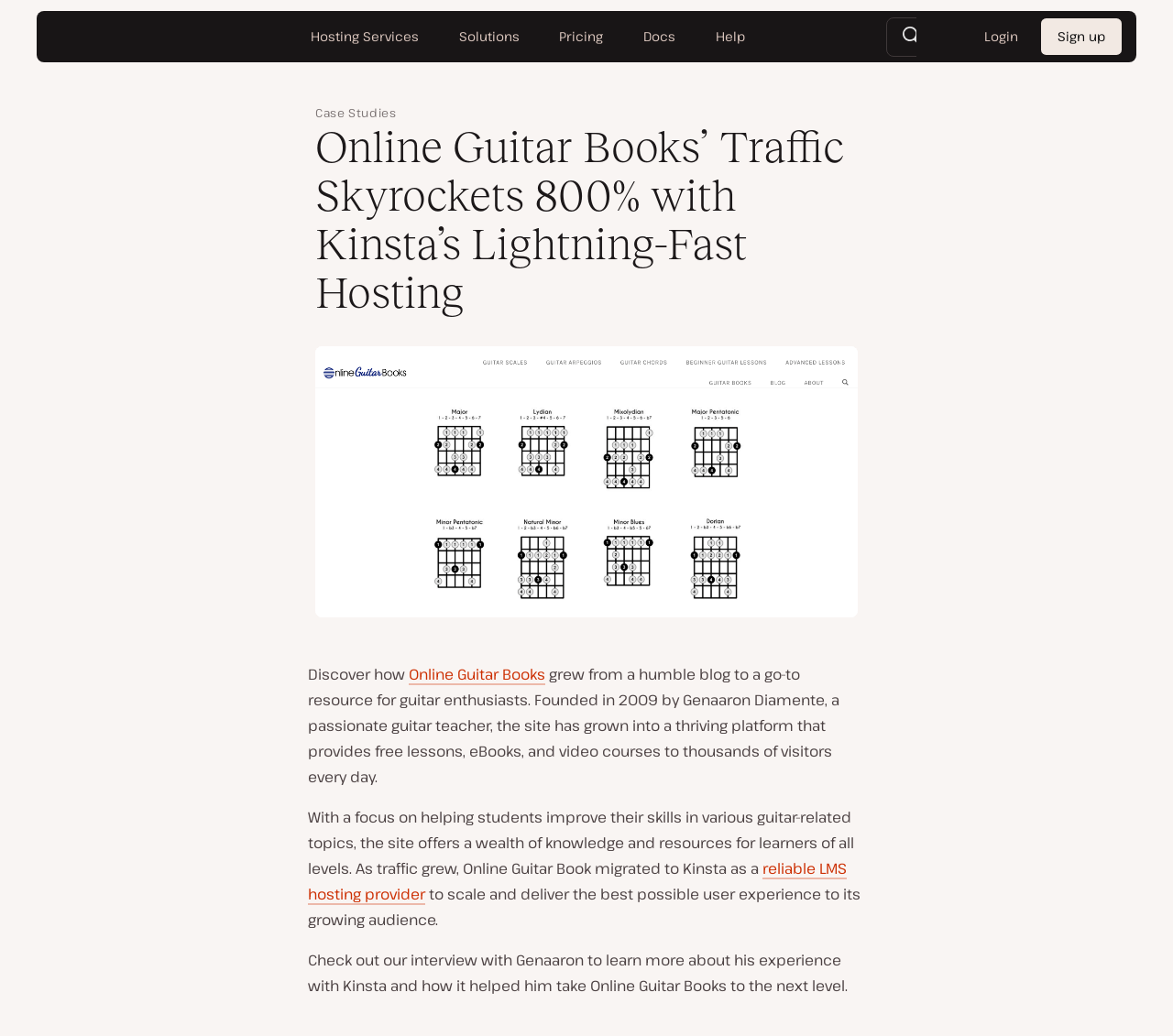Determine the bounding box coordinates of the target area to click to execute the following instruction: "Read about Online Guitar Books."

[0.348, 0.641, 0.465, 0.66]